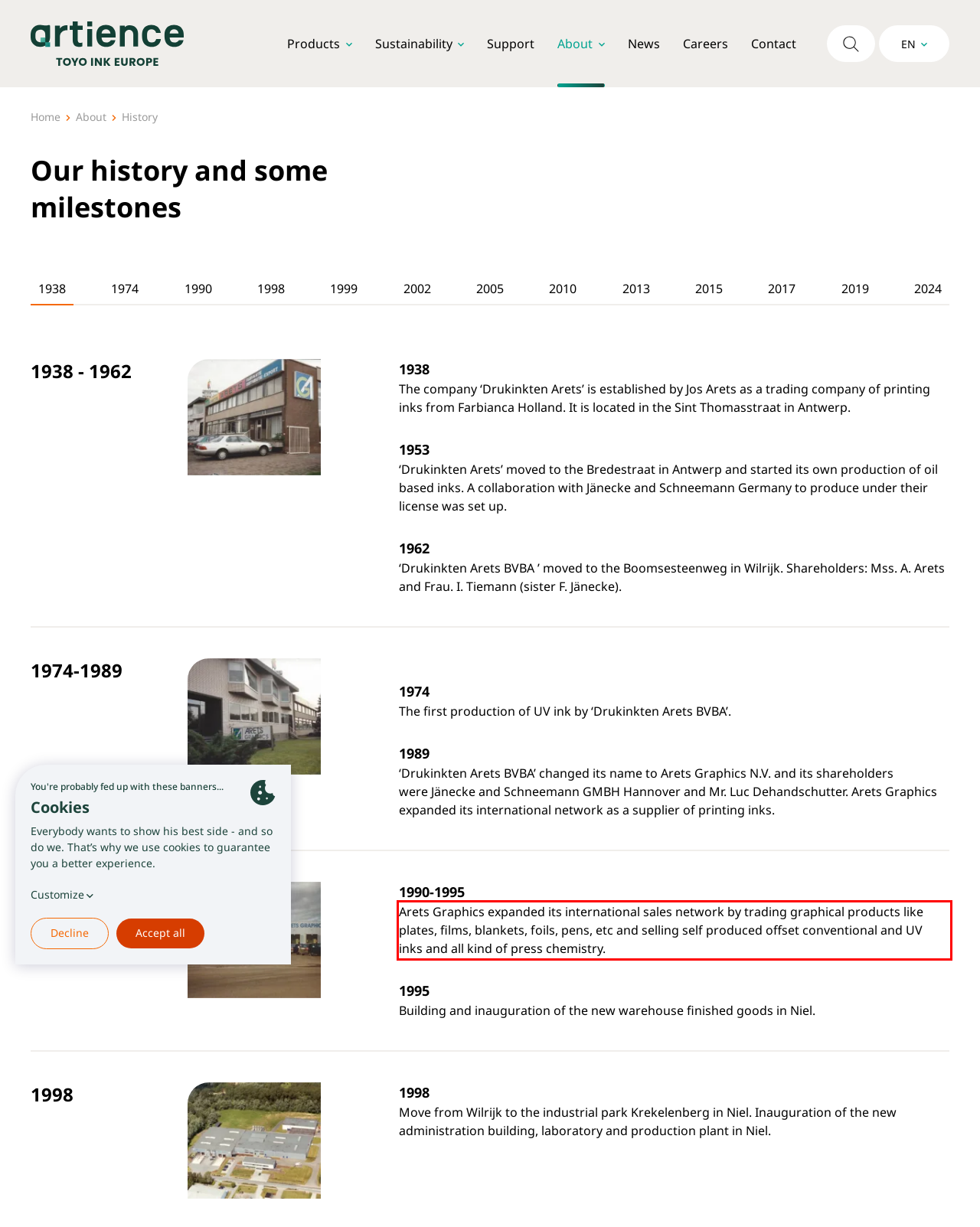Look at the provided screenshot of the webpage and perform OCR on the text within the red bounding box.

Arets Graphics expanded its international sales network by trading graphical products like plates, films, blankets, foils, pens, etc and selling self produced offset conventional and UV inks and all kind of press chemistry.